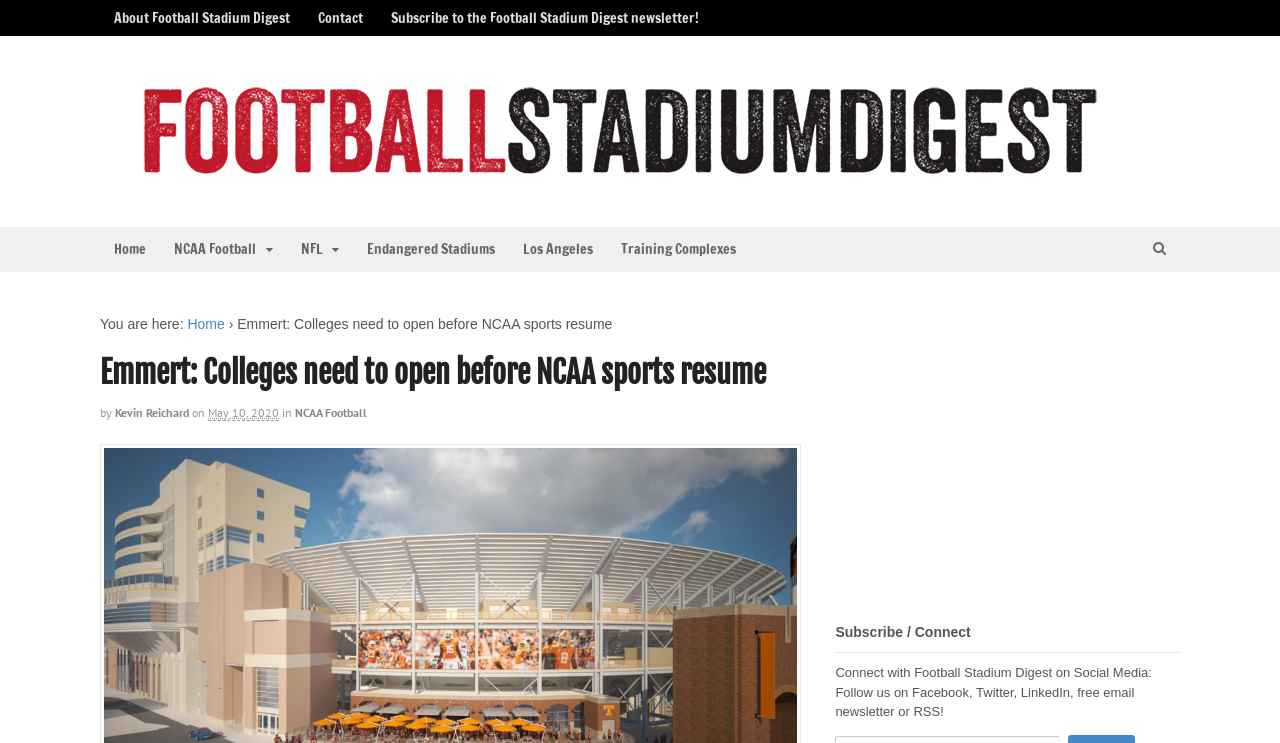Extract the top-level heading from the webpage and provide its text.

Emmert: Colleges need to open before NCAA sports resume